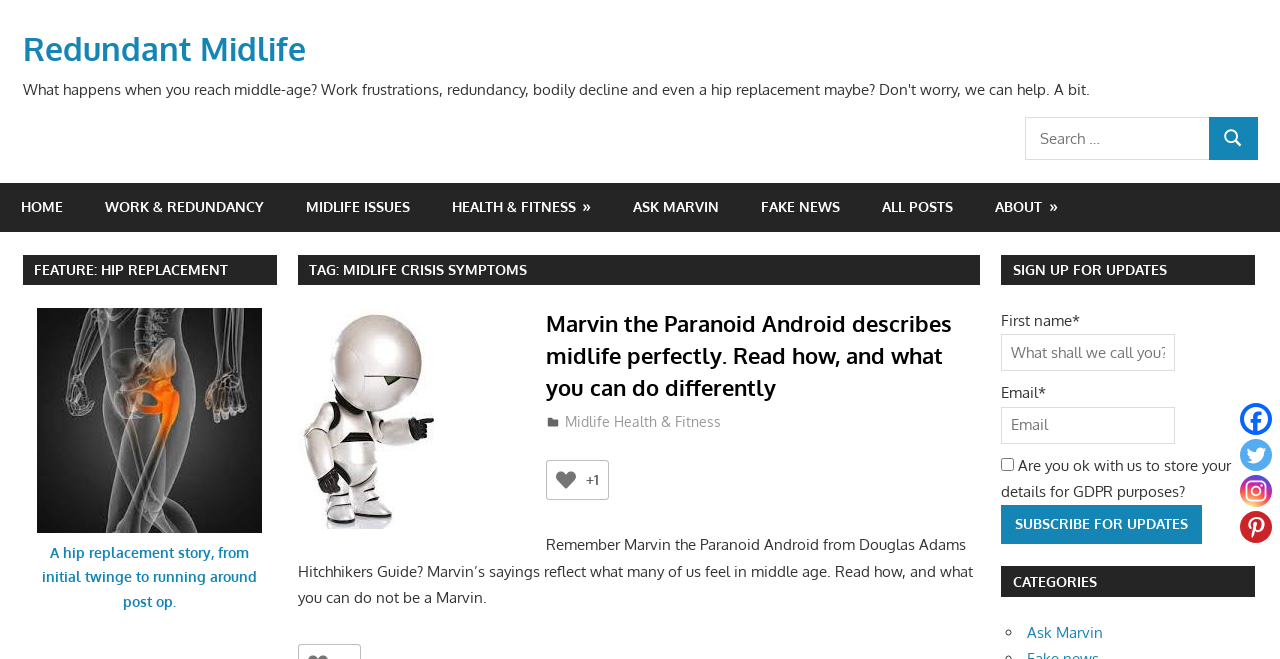Specify the bounding box coordinates of the element's area that should be clicked to execute the given instruction: "Like the post". The coordinates should be four float numbers between 0 and 1, i.e., [left, top, right, bottom].

[0.43, 0.705, 0.454, 0.751]